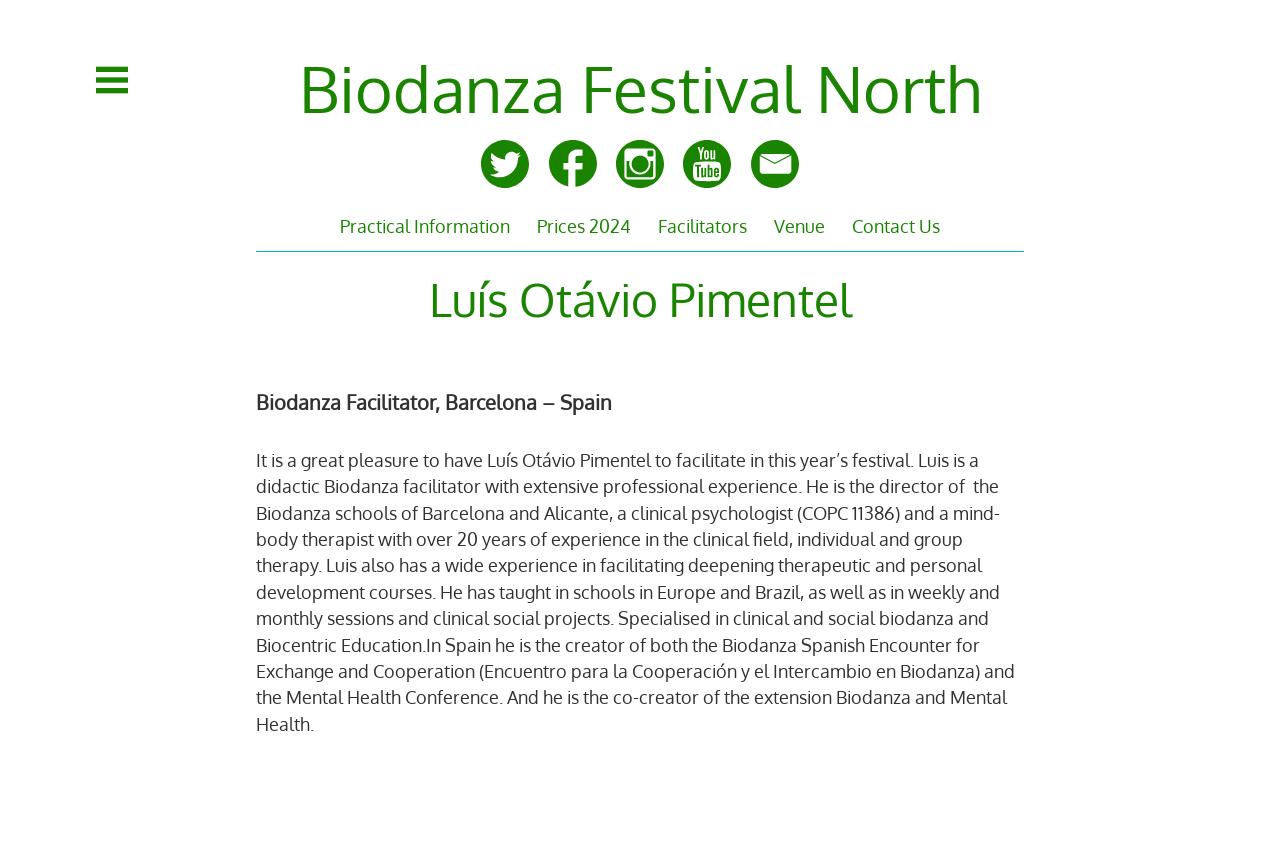What is the name of the Biodanza facilitator?
Look at the screenshot and give a one-word or phrase answer.

Luís Otávio Pimentel